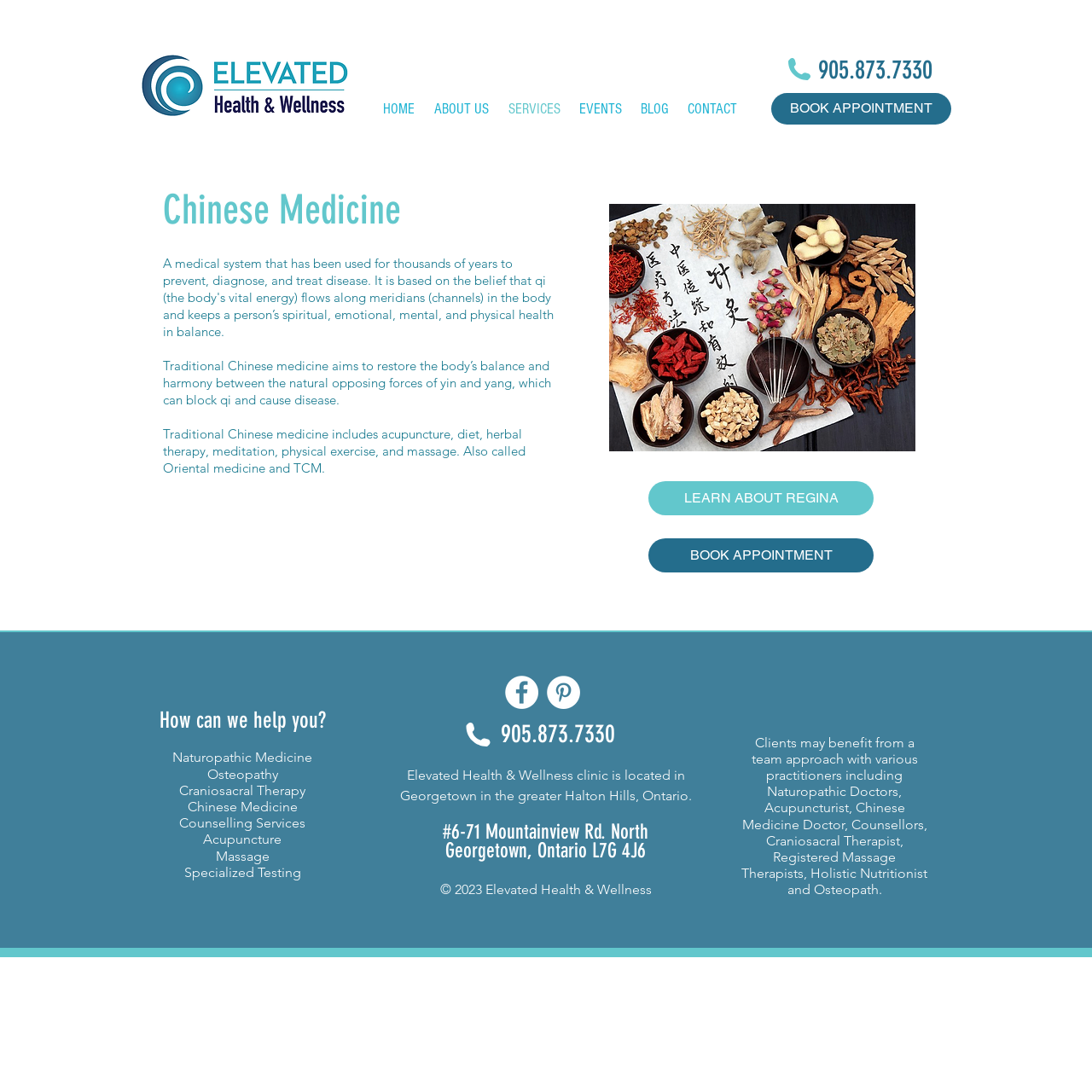Please identify the bounding box coordinates of the element that needs to be clicked to perform the following instruction: "Learn about Regina".

[0.594, 0.441, 0.8, 0.472]